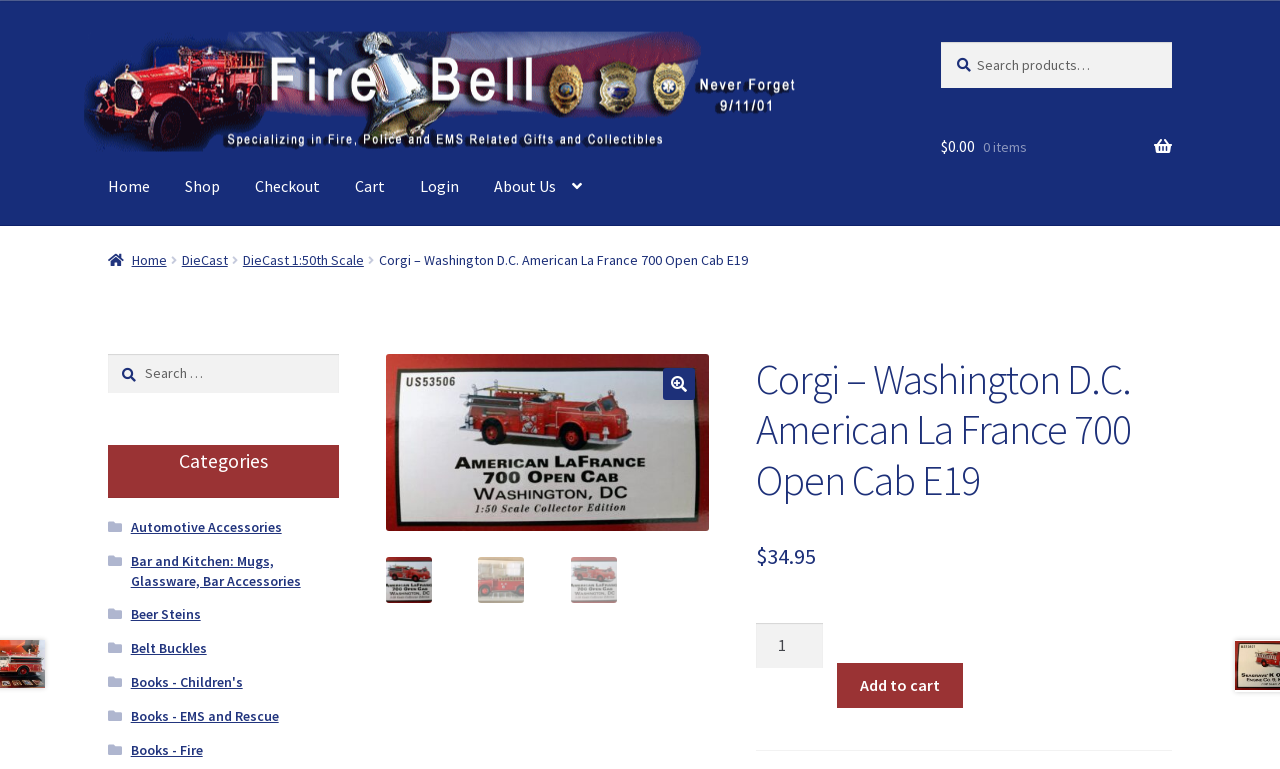Please find the bounding box coordinates of the element that you should click to achieve the following instruction: "Search for categories". The coordinates should be presented as four float numbers between 0 and 1: [left, top, right, bottom].

[0.084, 0.46, 0.265, 0.512]